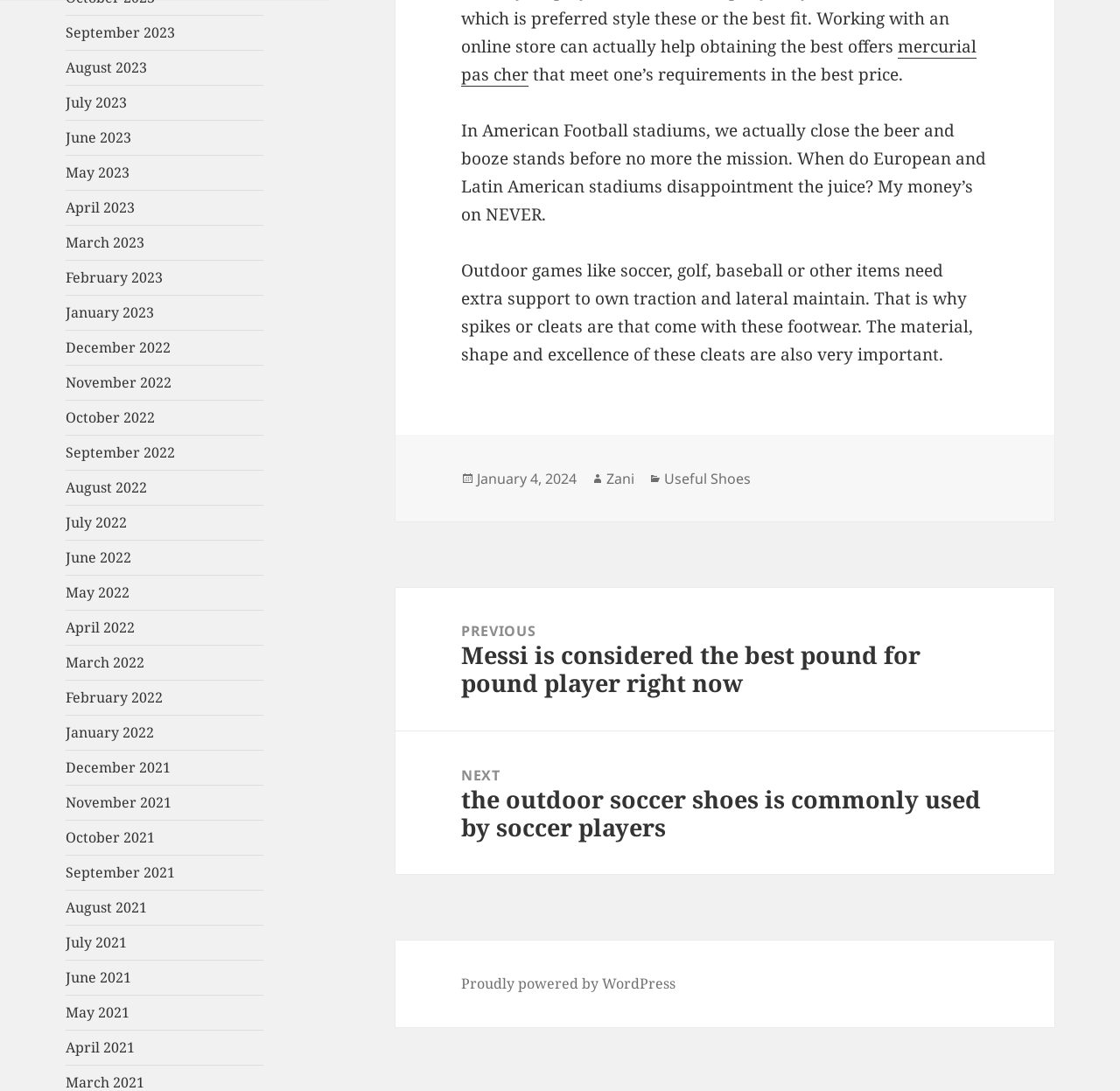Identify the bounding box of the HTML element described here: "June 2021". Provide the coordinates as four float numbers between 0 and 1: [left, top, right, bottom].

[0.059, 0.887, 0.117, 0.905]